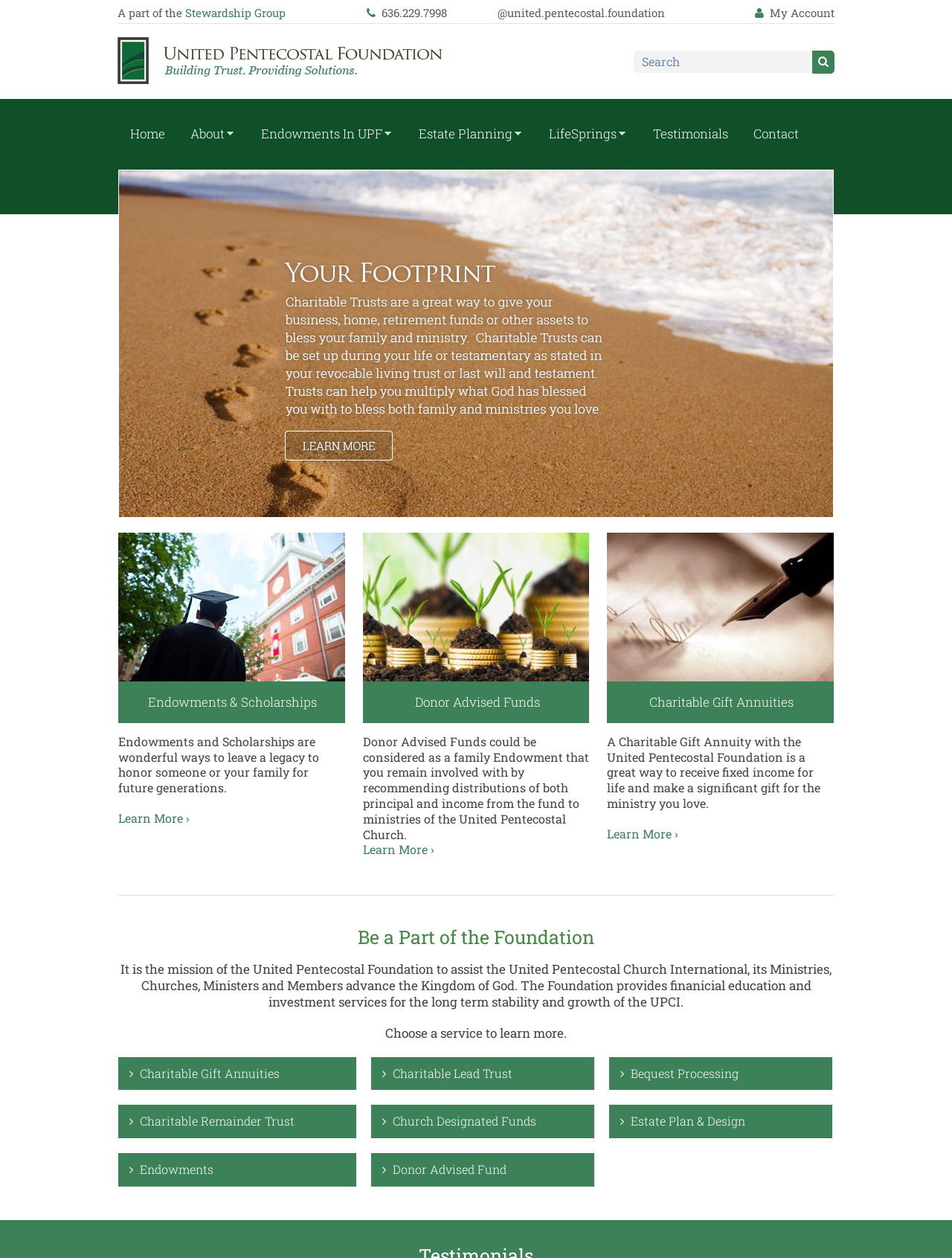Create an elaborate caption that covers all aspects of the webpage.

The webpage is about the United Pentecostal Foundation, a part of the Stewardship Group. At the top, there is a heading that reads "A part of the Stewardship Group". Below this, there is a contact information section with a phone number and an email address. To the right of this section, there is a "My Account" link.

The main navigation menu is located below the contact information section, with links to "Home", "About", "Endowments In UPF", "Estate Planning", "LifeSprings", "Testimonials", and "Contact". 

On the left side of the page, there is a search bar with a "Search" button and a "Submit" button. Below the search bar, there is a section with a heading "Endowments & Scholarships" and a paragraph of text describing endowments and scholarships. There is also an image of a graduate and a "Learn More" link.

To the right of this section, there is another section with a heading "Donor Advised Funds" and a paragraph of text describing donor advised funds. There is also an image of plants on coins and a "Learn More" link.

Further down the page, there is a section with a heading "Charitable Gift Annuities" and a paragraph of text describing charitable gift annuities. There is also an image of a fancy ink pen and a "Learn More" link.

Below these sections, there is a heading "Be a Part of the Foundation" and a paragraph of text describing the mission of the United Pentecostal Foundation. There is also a section with links to various services, including Charitable Gift Annuities, Charitable Lead Trust, Bequest Processing, and more.